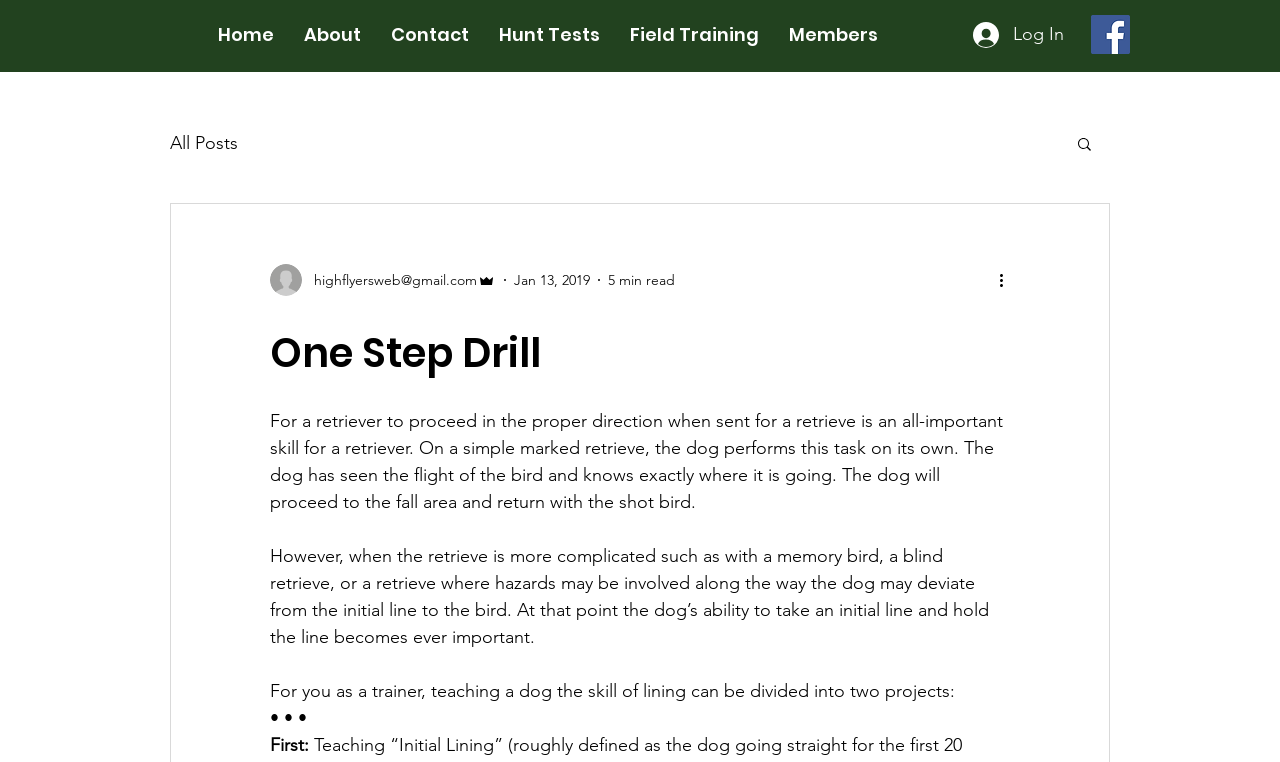What is the main topic of this webpage? Please answer the question using a single word or phrase based on the image.

Retriever training